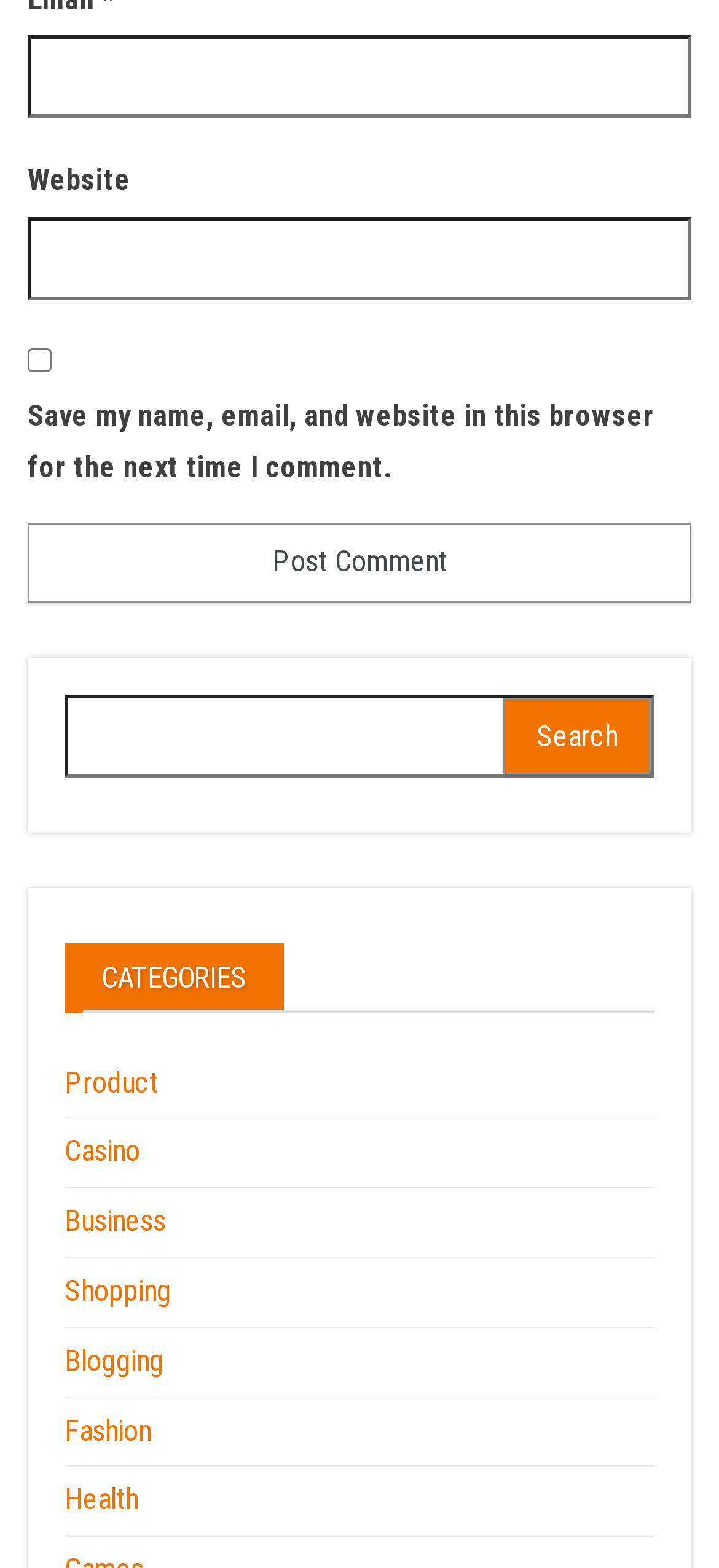Find the bounding box coordinates of the element to click in order to complete the given instruction: "Click the Search button."

[0.7, 0.445, 0.905, 0.493]